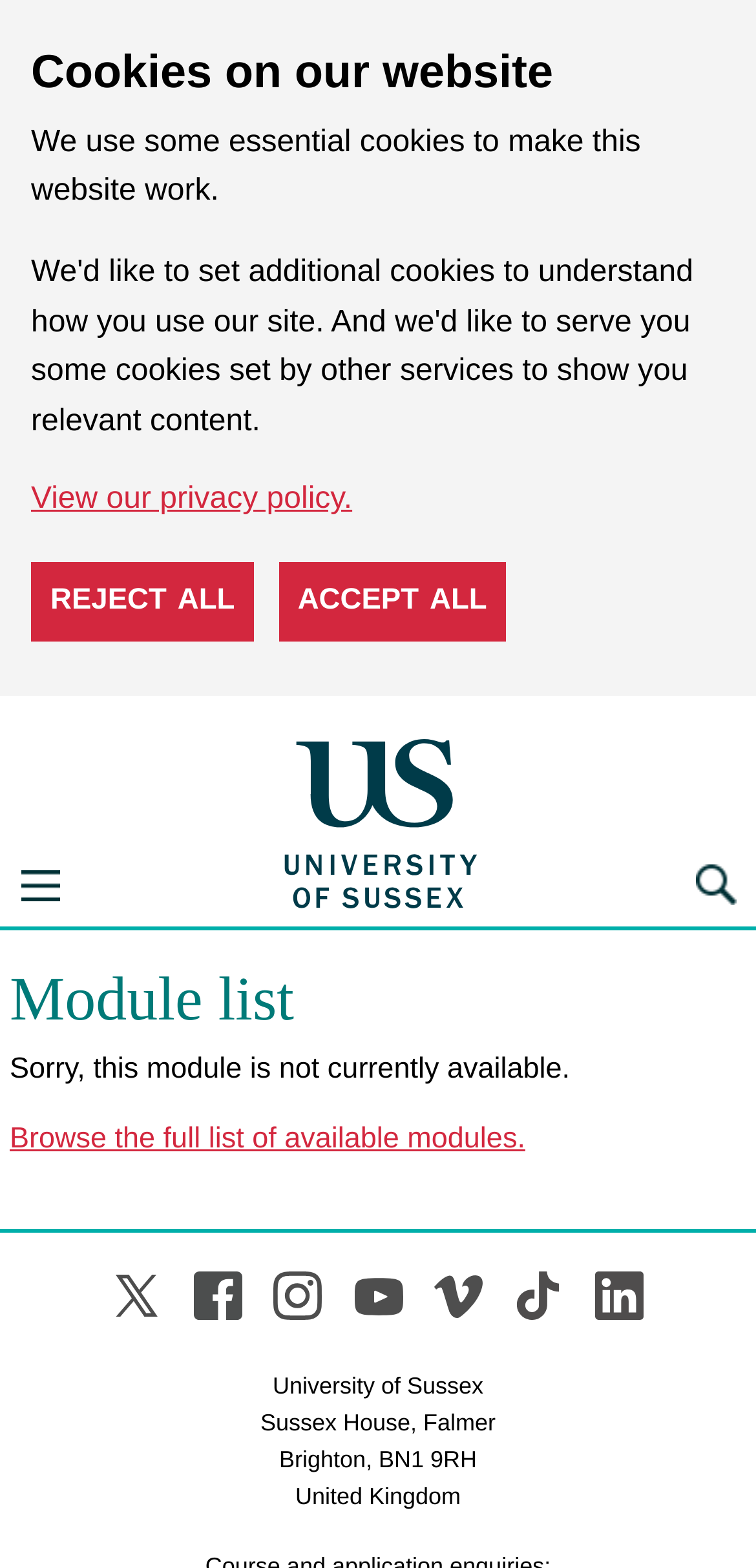Generate a comprehensive description of the webpage.

The webpage is about the University of Sussex's module list. At the top, there is a dialog box for cookie consent, which takes up almost the entire width of the page and is positioned near the top. Within this dialog box, there is a heading "Cookies on our website" followed by a brief description of the cookies used on the website. Below this, there are two buttons: "learn more about cookies" and "REJECT ALL" on the left, and "ACCEPT ALL" on the right.

Below the dialog box, there are three links: "University of Sussex" on the left, "Open navigation menu" on the left, and "Search" on the right. 

The main content of the page starts below these links, with a heading "Module list" at the top. Below this heading, there is a message stating that the module is not currently available, followed by a link to browse the full list of available modules.

At the bottom of the page, there are social media links to Twitter, Facebook, Instagram, YouTube, Vimeo, Tiktok, and Linkedin, arranged horizontally from left to right. Below these links, there is the university's name, address, and country, arranged vertically.